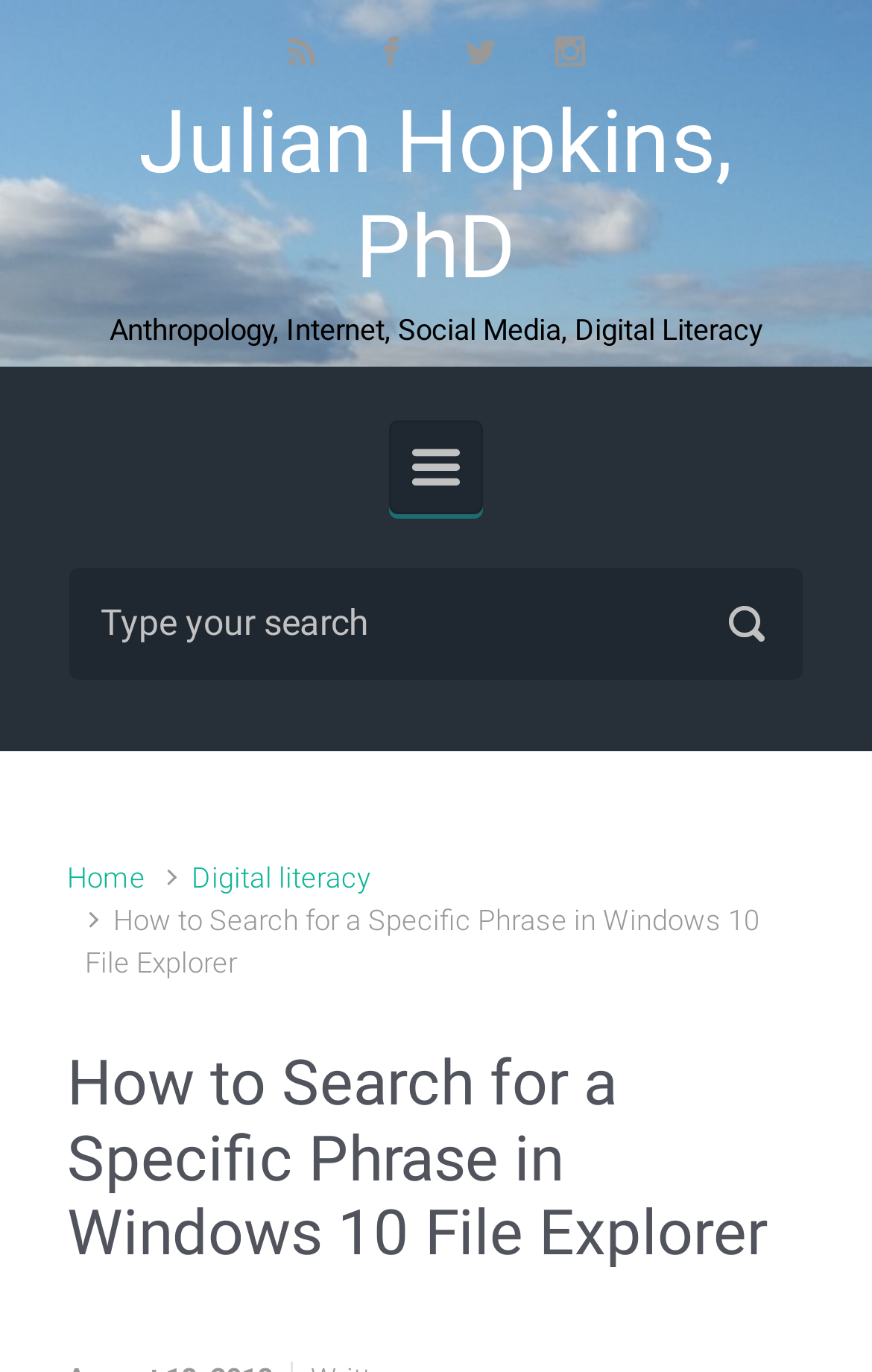What is the author's profession?
Give a thorough and detailed response to the question.

The author's profession can be determined by looking at the static text 'Anthropology, Internet, Social Media, Digital Literacy' which is located below the author's name 'Julian Hopkins, PhD'. This suggests that the author is an anthropologist.